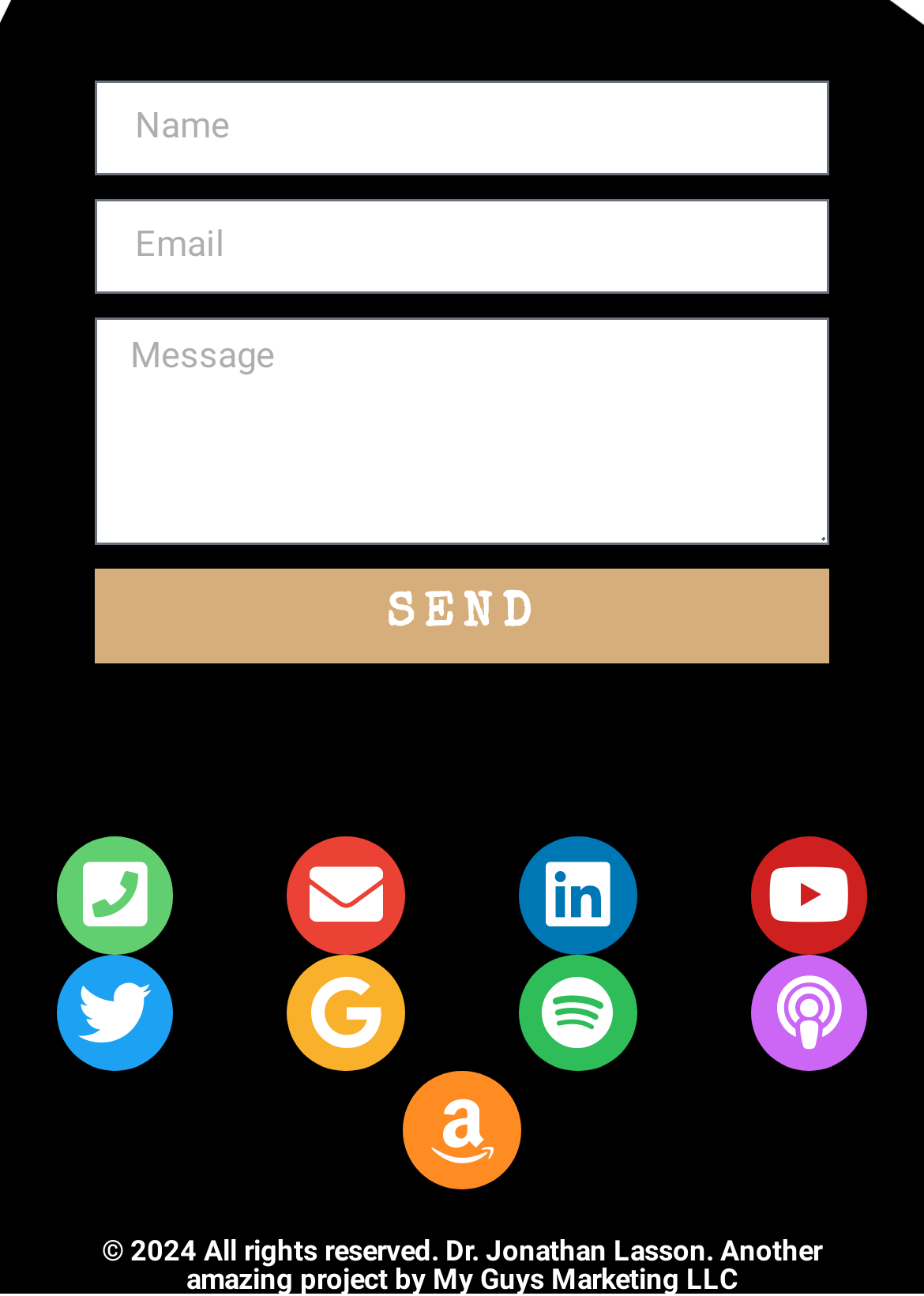What is the text of the copyright notice?
Please provide a single word or phrase as your answer based on the screenshot.

© 2024 All rights reserved.